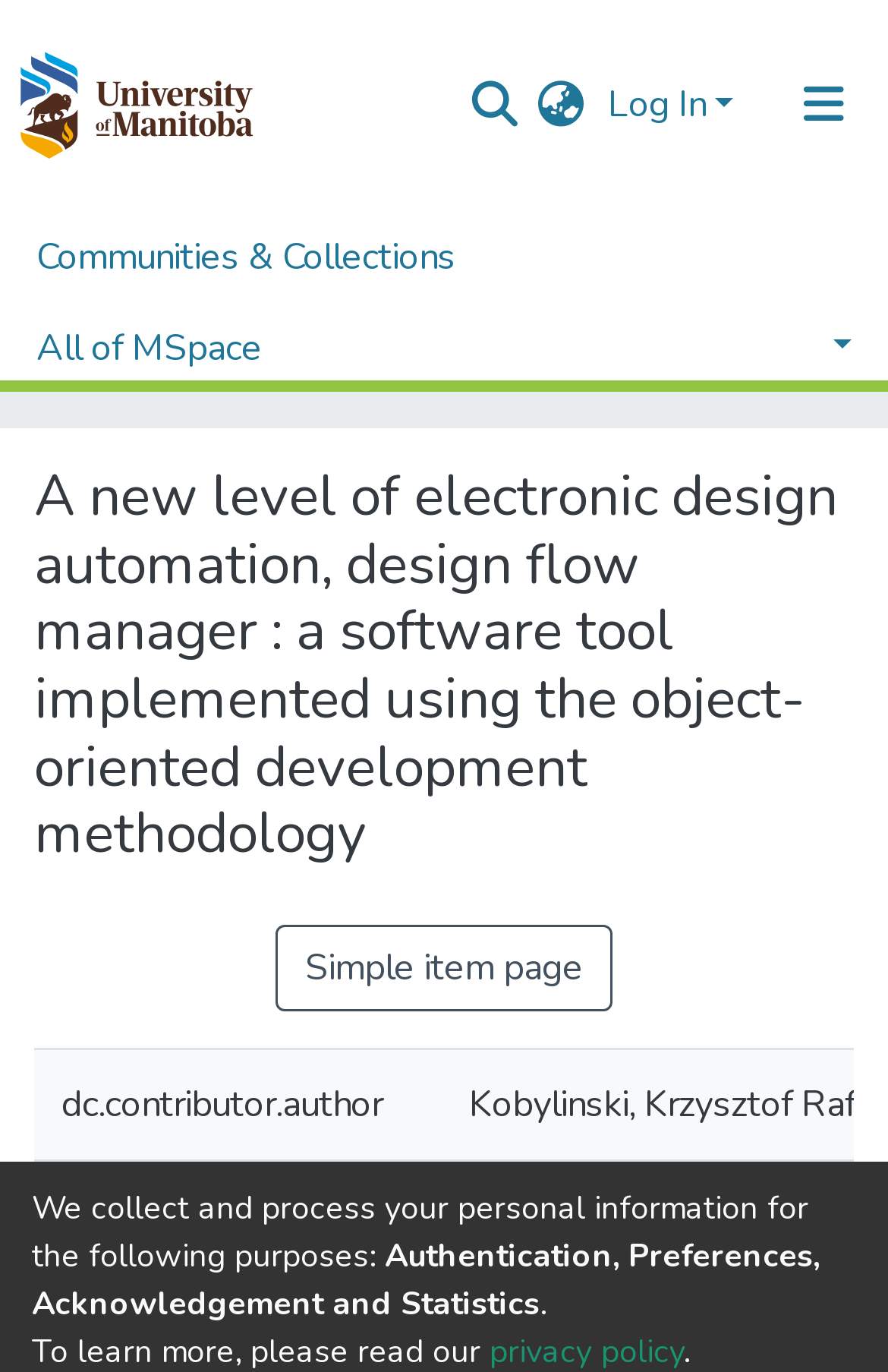What is the purpose of the 'Toggle navigation' button?
Please give a detailed and elaborate answer to the question based on the image.

The 'Toggle navigation' button is located in the top navigation bar, and it controls the collapsing navigation element. This suggests that the button is used to show or hide the navigation menu.